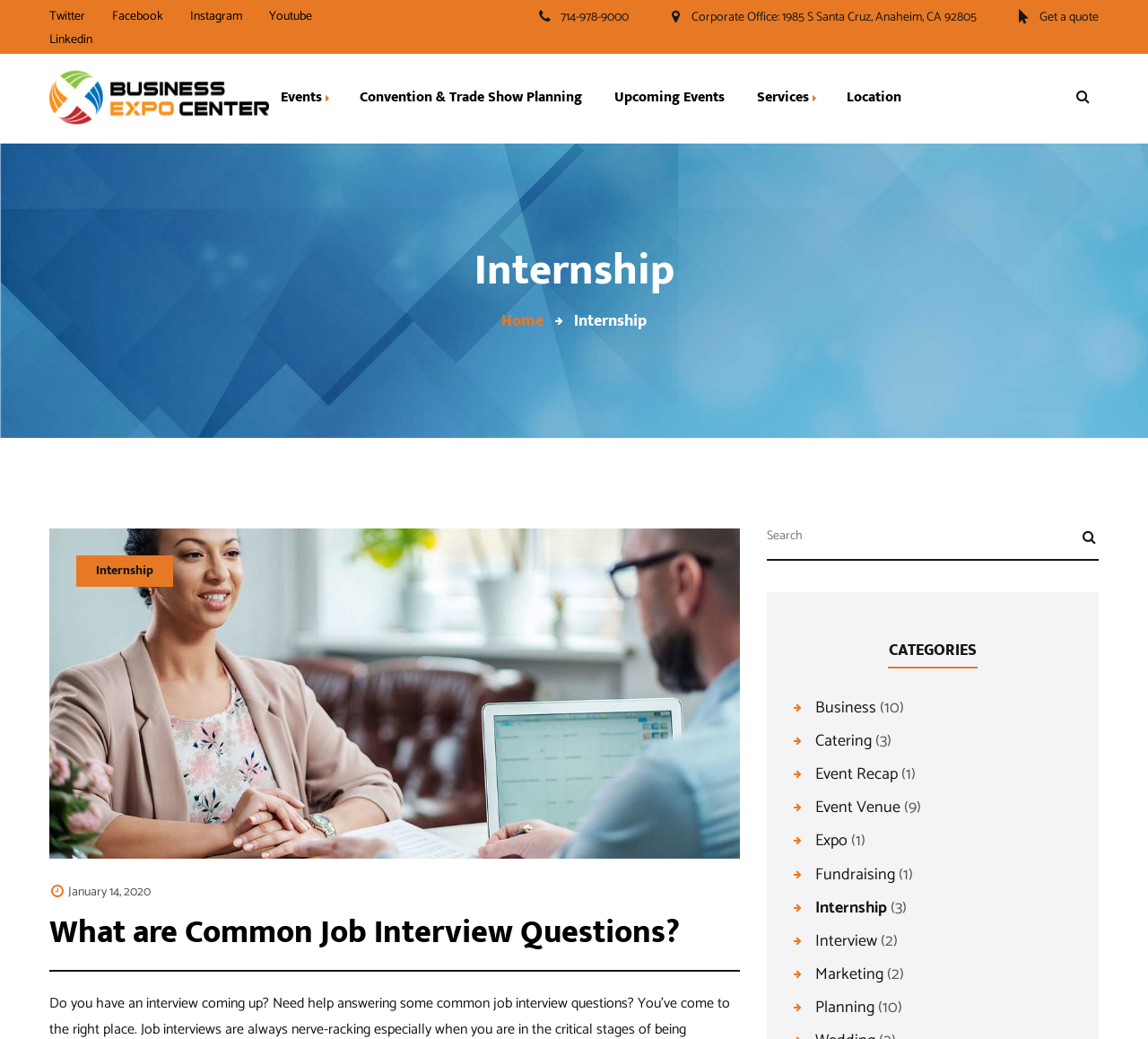Please provide a brief answer to the question using only one word or phrase: 
What is the phone number on the top right corner?

714-978-9000